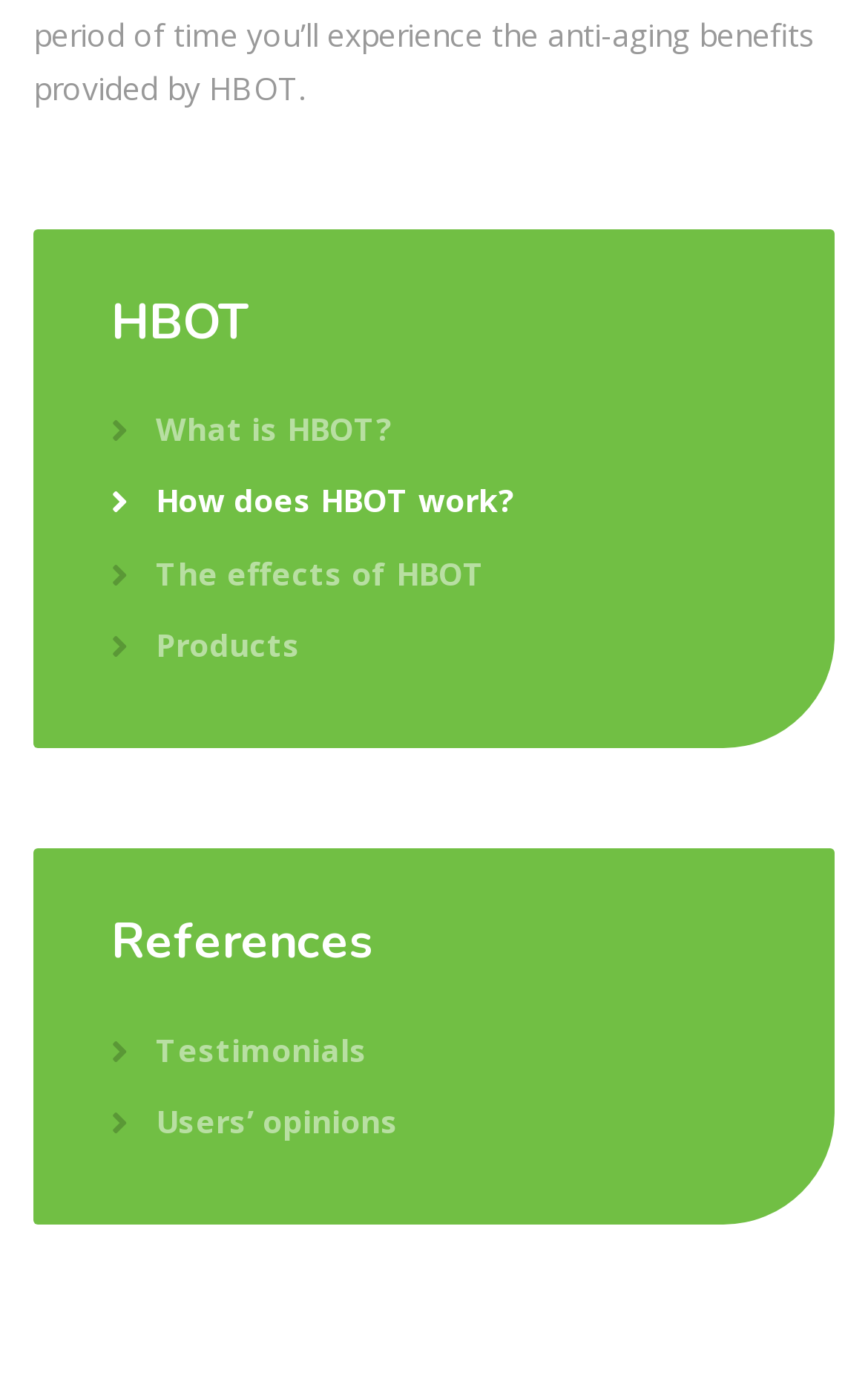Identify the bounding box coordinates for the UI element described as: "Testimonials".

[0.128, 0.734, 0.423, 0.77]